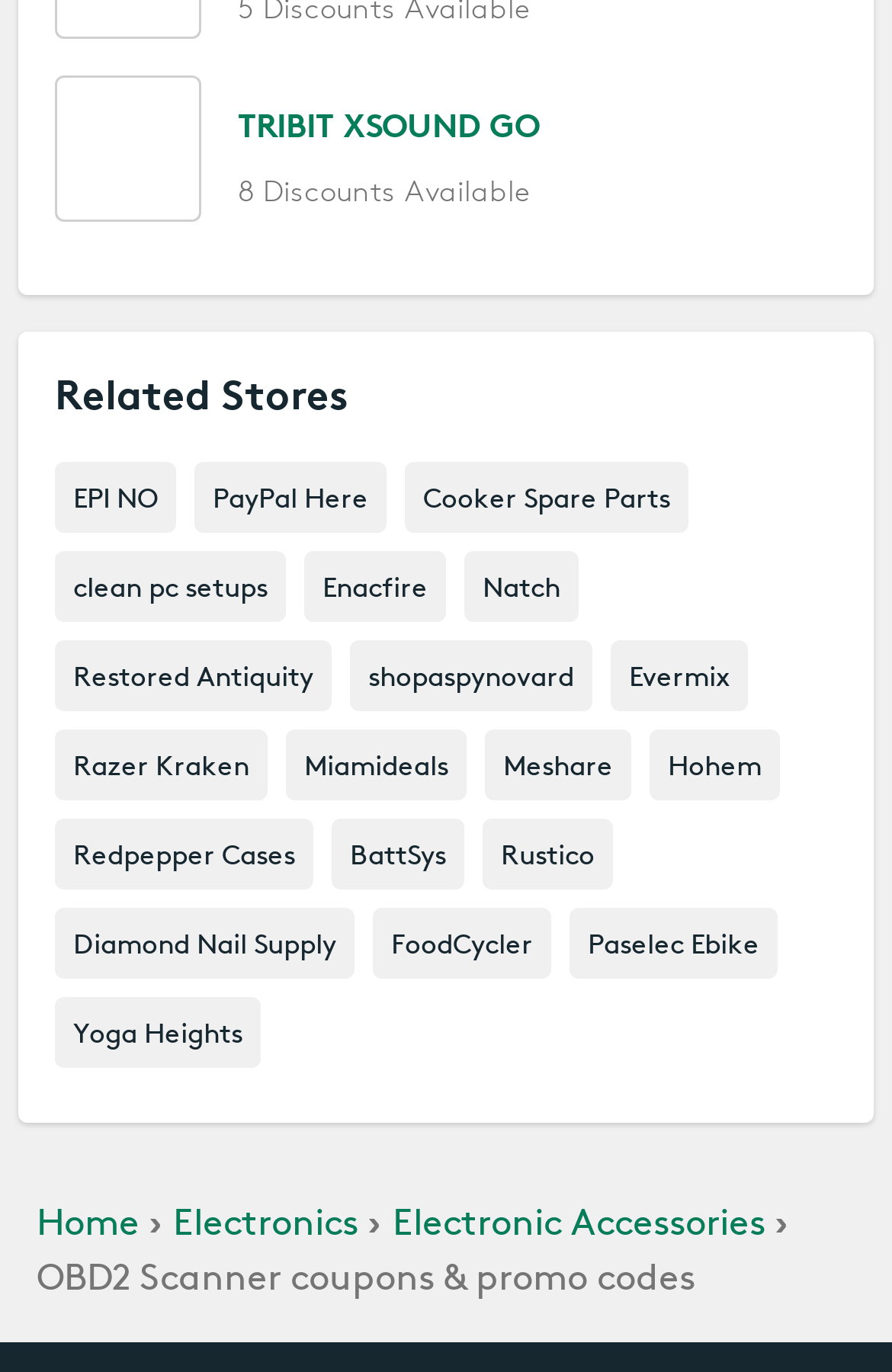Extract the bounding box coordinates for the HTML element that matches this description: "PayPal Here". The coordinates should be four float numbers between 0 and 1, i.e., [left, top, right, bottom].

[0.218, 0.337, 0.433, 0.388]